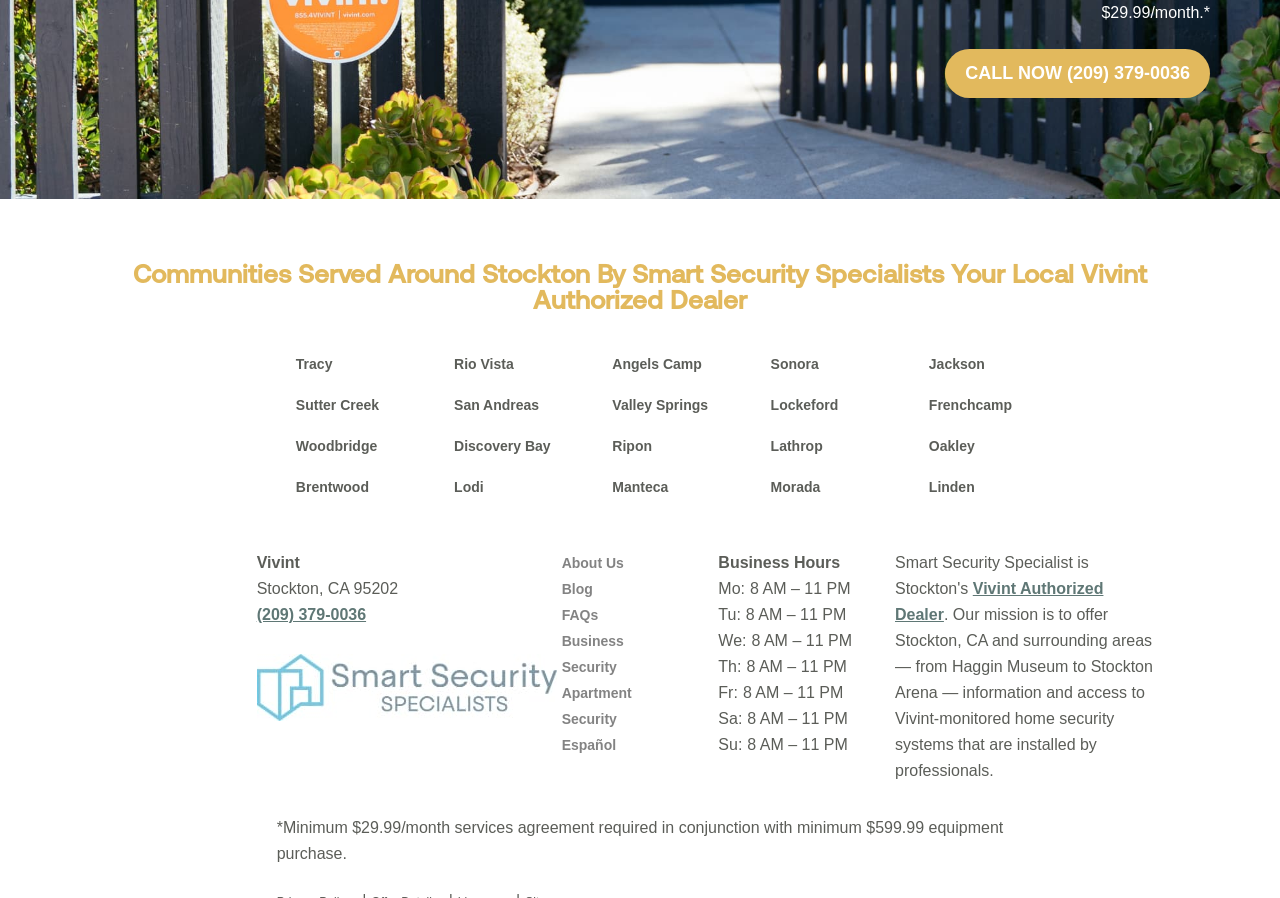Please predict the bounding box coordinates (top-left x, top-left y, bottom-right x, bottom-right y) for the UI element in the screenshot that fits the description: Vivint Authorized Dealer

[0.699, 0.646, 0.862, 0.694]